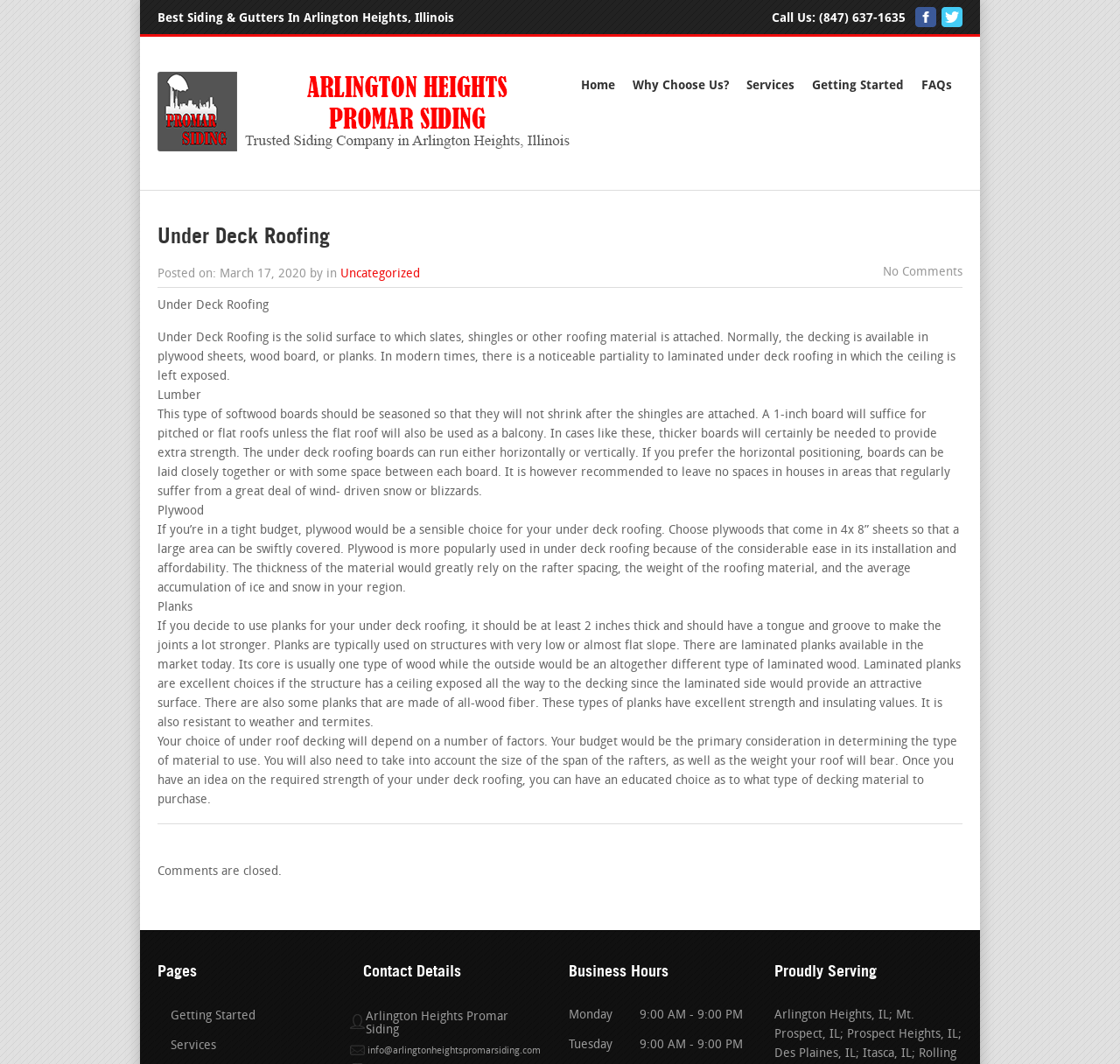Show the bounding box coordinates of the region that should be clicked to follow the instruction: "Read 'Fresh Era of Business Computer software and Revealing'."

None